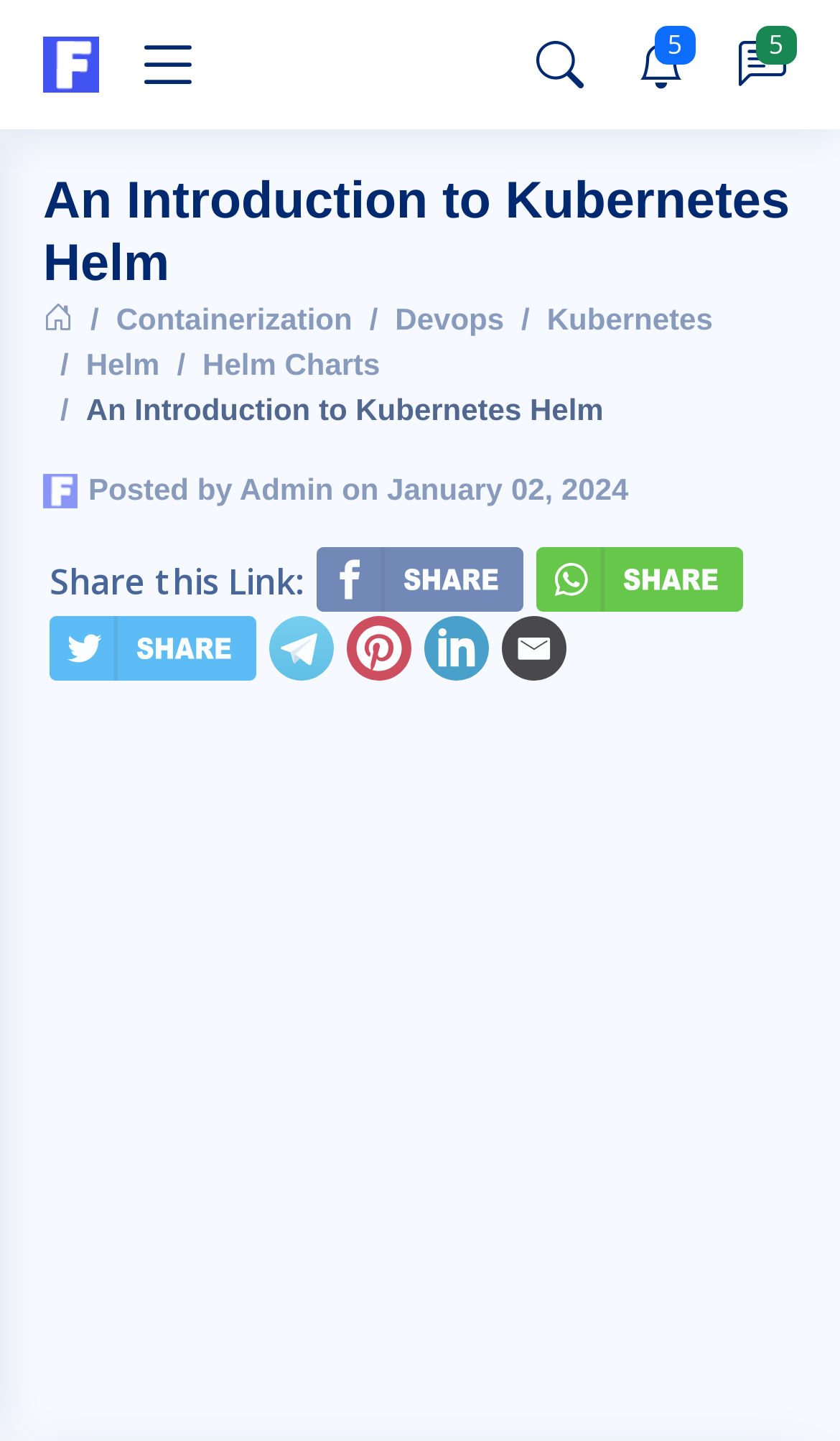Find the bounding box coordinates of the element you need to click on to perform this action: 'Click on Helm'. The coordinates should be represented by four float values between 0 and 1, in the format [left, top, right, bottom].

[0.102, 0.24, 0.19, 0.264]